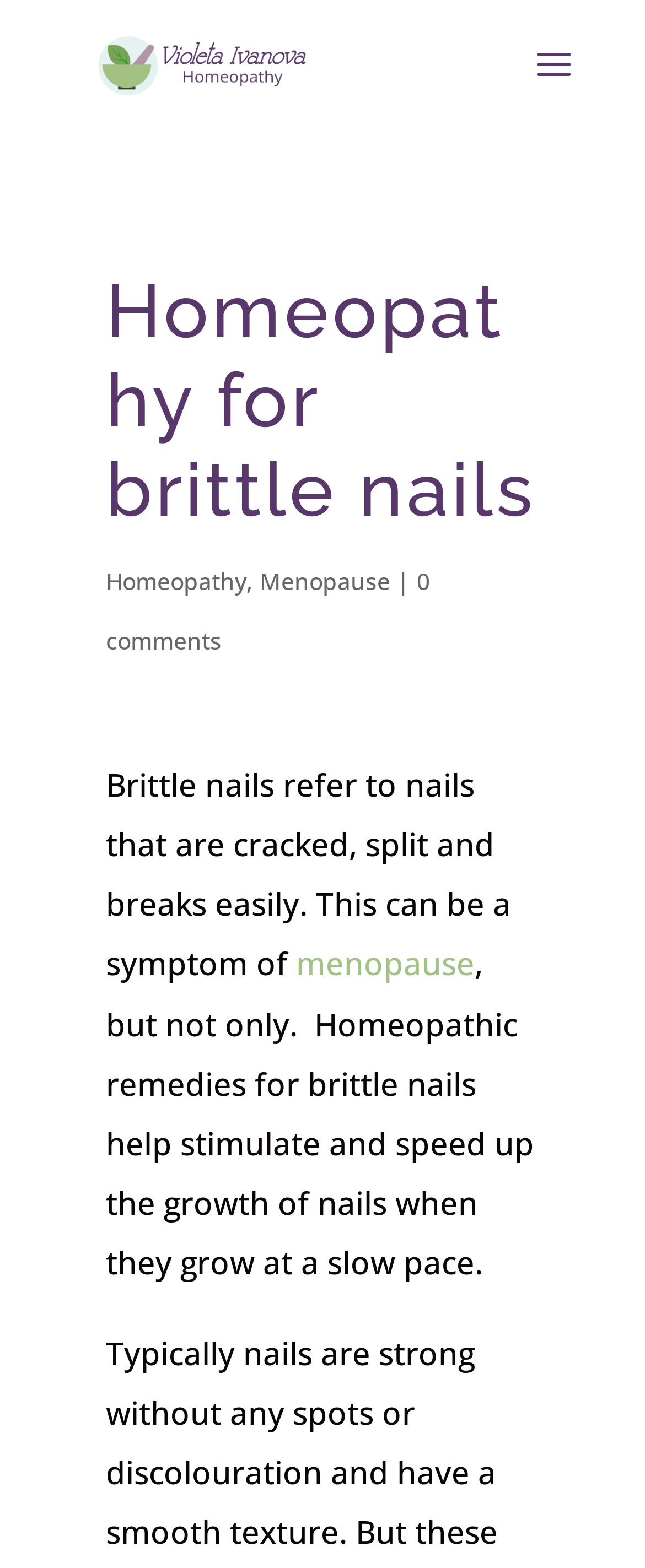Respond with a single word or phrase to the following question: What is the author of the webpage?

Violeta Ivanova